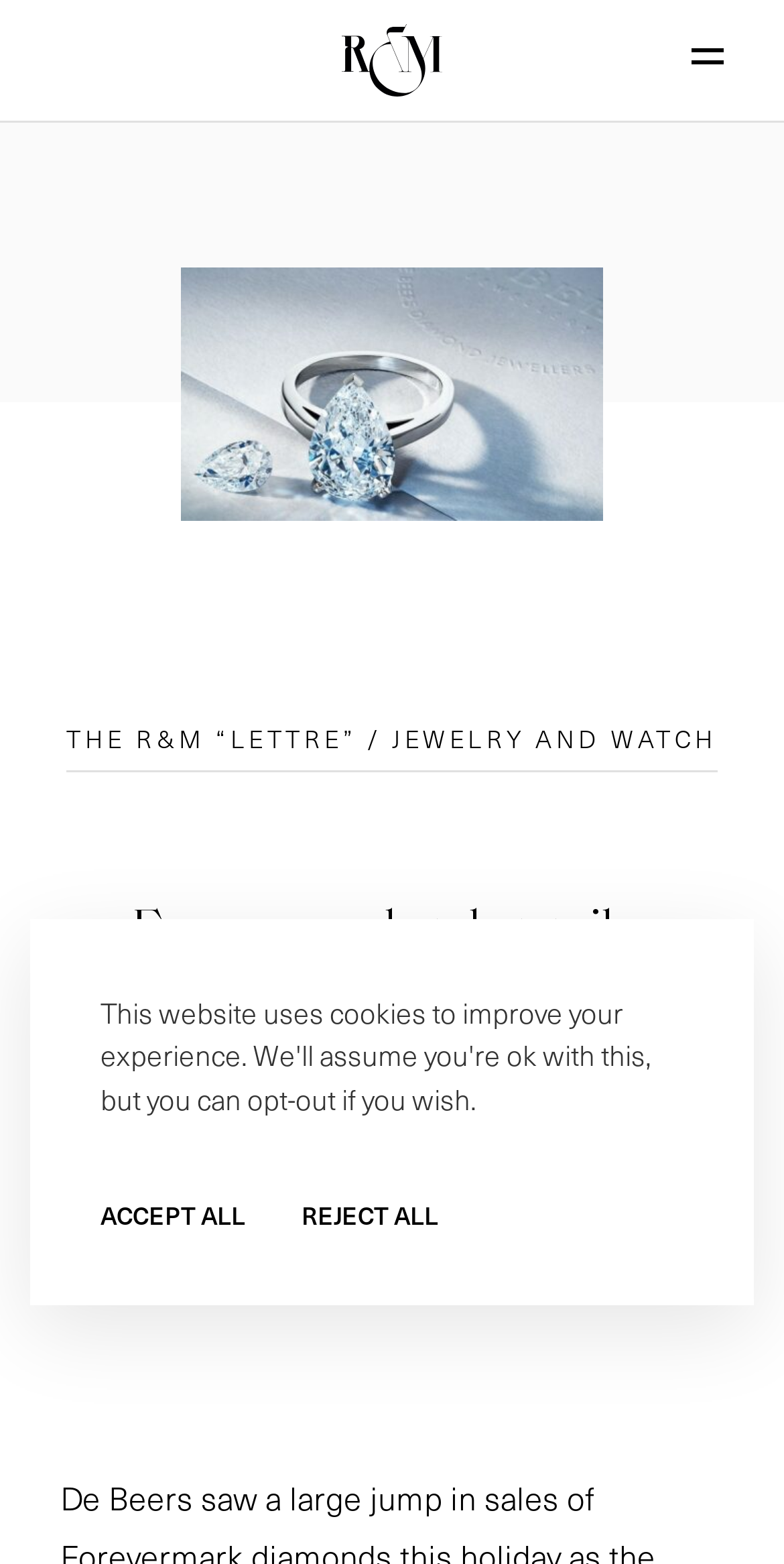Create an in-depth description of the webpage, covering main sections.

The webpage appears to be an article page from Rubel & Ménasché, a jewelry and watch company. At the top left corner, there is a menu link and a button next to it. On the top right corner, there is a logo of Rubel & Ménasché, which is also a link. Below the logo, there is a link to close the menu.

The main content of the page is divided into two sections. On the left side, there is a vertical navigation menu with links to various sections of the website, including "Our Expertise", "Our Innovations", "Our Workshop", "Our History", "Our Commitments", "The R&M “Lettre”", "HOME", "JOIN US", and "CONTACT US".

On the right side, there is a header section with a link to "THE R&M “LETTRE” / JEWELRY AND WATCH" at the top. Below it, there is a heading that reads "Forevermark sales spike during Holiday season". This is followed by a brief article that mentions De Beers and Forevermark diamonds, with a mention of Rapaport at the bottom. The article is dated "26 January 2018".

At the bottom of the page, there are two buttons, "ACCEPT ALL" and "REJECT ALL", which are likely related to cookie settings or other user preferences. Additionally, there are language selection links, "EN" and "FR", at the bottom right corner of the page.